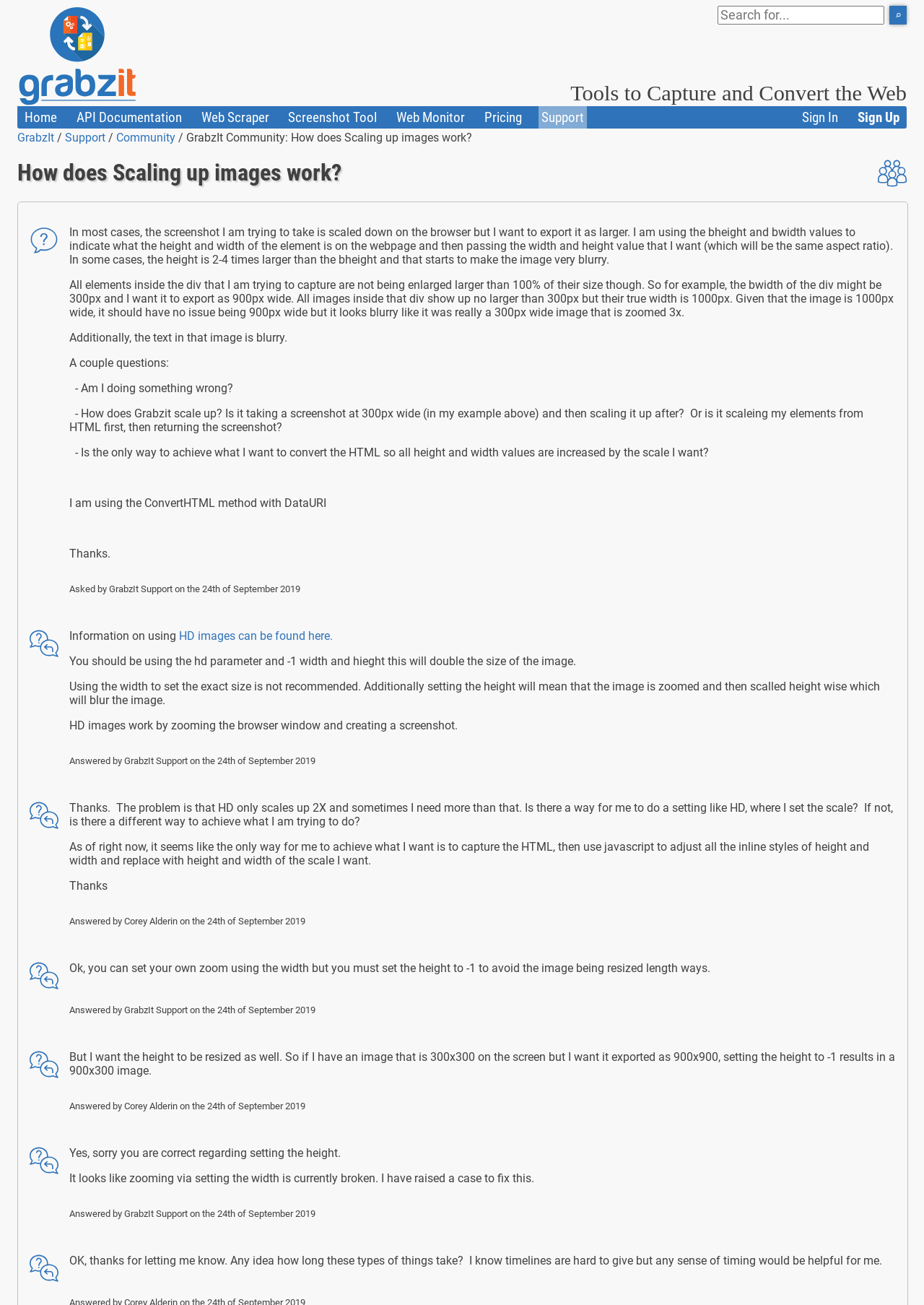Identify the bounding box of the UI component described as: "name="q" placeholder="Search for..."".

[0.777, 0.004, 0.957, 0.019]